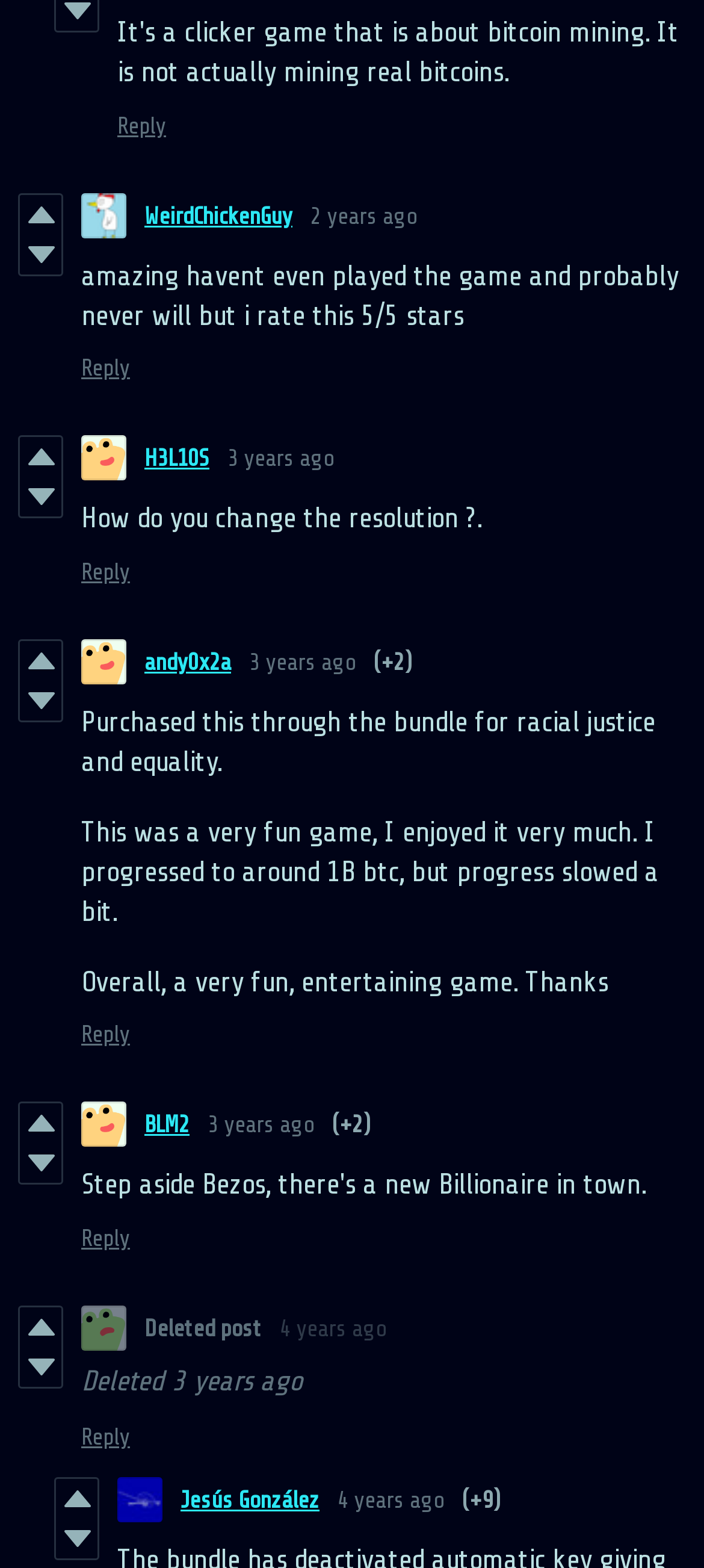Identify the coordinates of the bounding box for the element that must be clicked to accomplish the instruction: "View the profile of WeirdChickenGuy".

[0.205, 0.129, 0.415, 0.146]